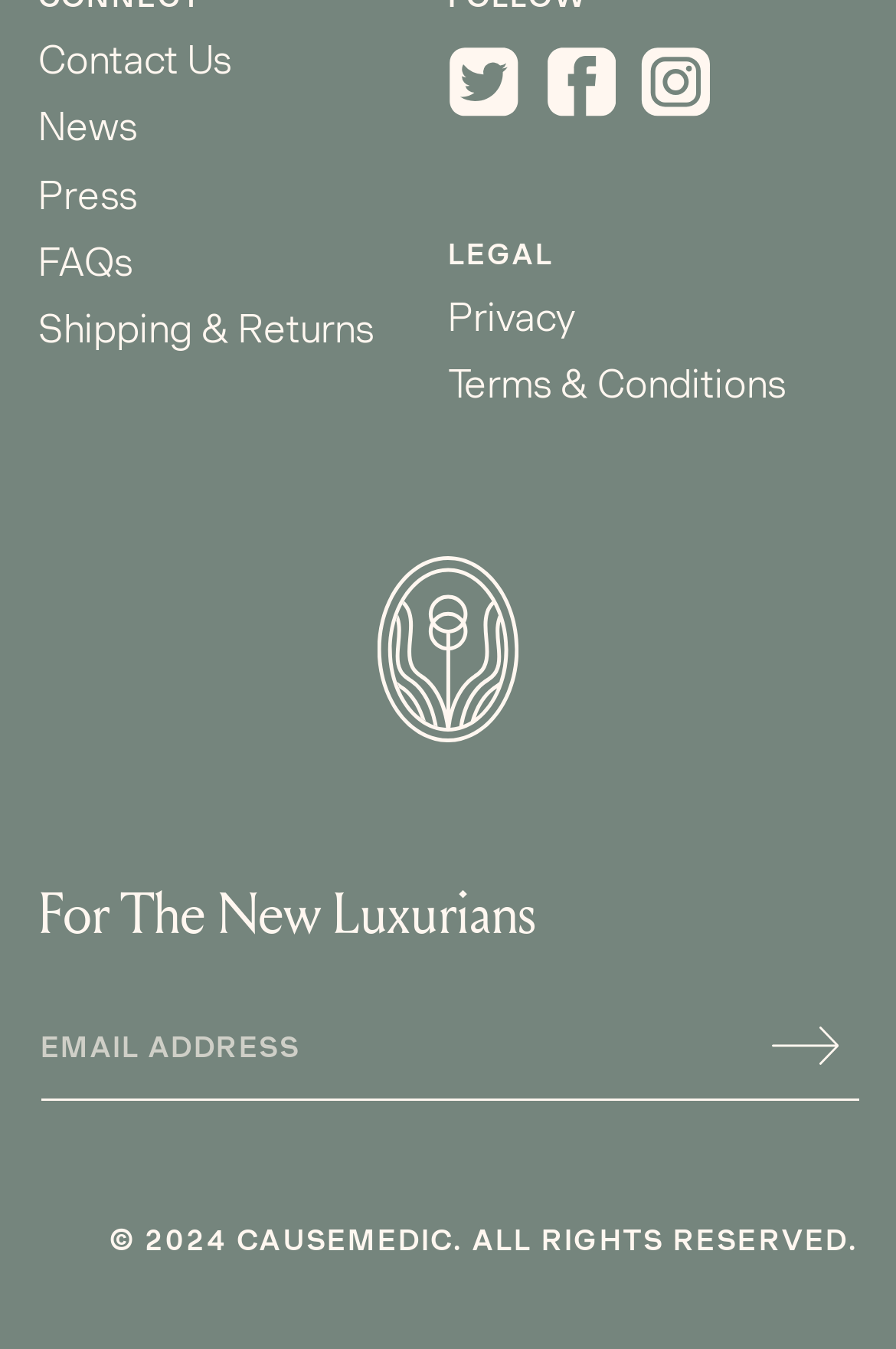Please find the bounding box coordinates of the clickable region needed to complete the following instruction: "Read Terms & Conditions". The bounding box coordinates must consist of four float numbers between 0 and 1, i.e., [left, top, right, bottom].

[0.5, 0.269, 0.877, 0.318]